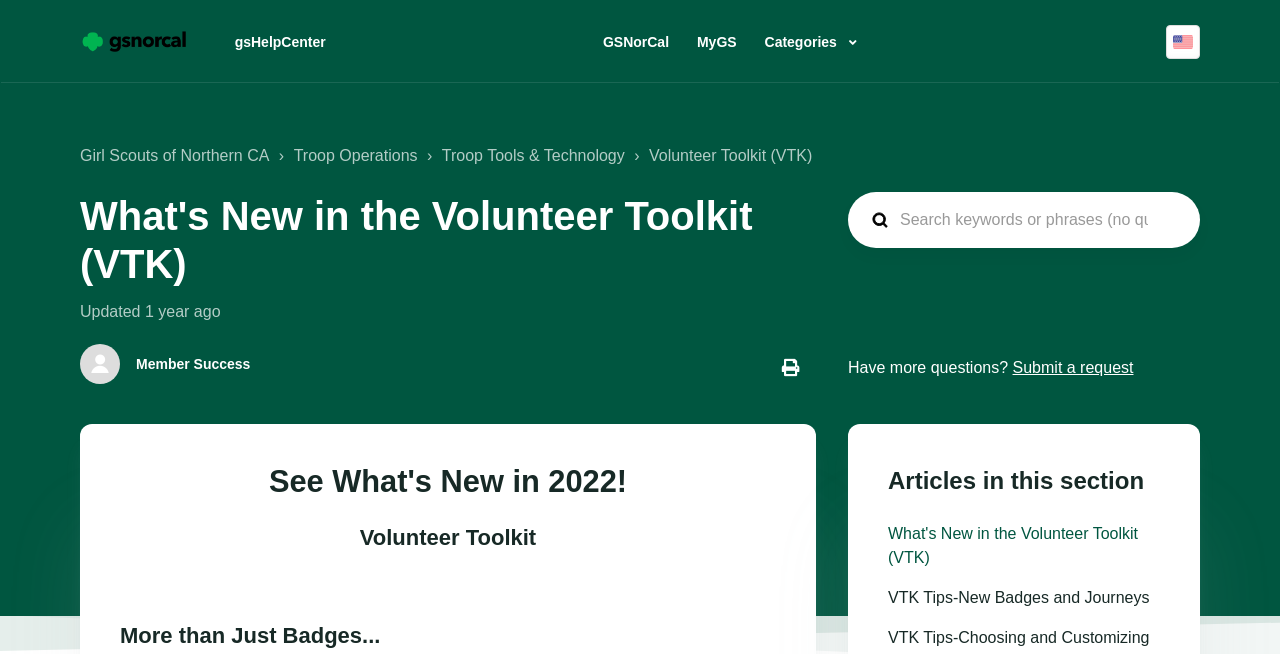Given the element description VTK Tips-New Badges and Journeys, identify the bounding box coordinates for the UI element on the webpage screenshot. The format should be (top-left x, top-left y, bottom-right x, bottom-right y), with values between 0 and 1.

[0.694, 0.9, 0.898, 0.926]